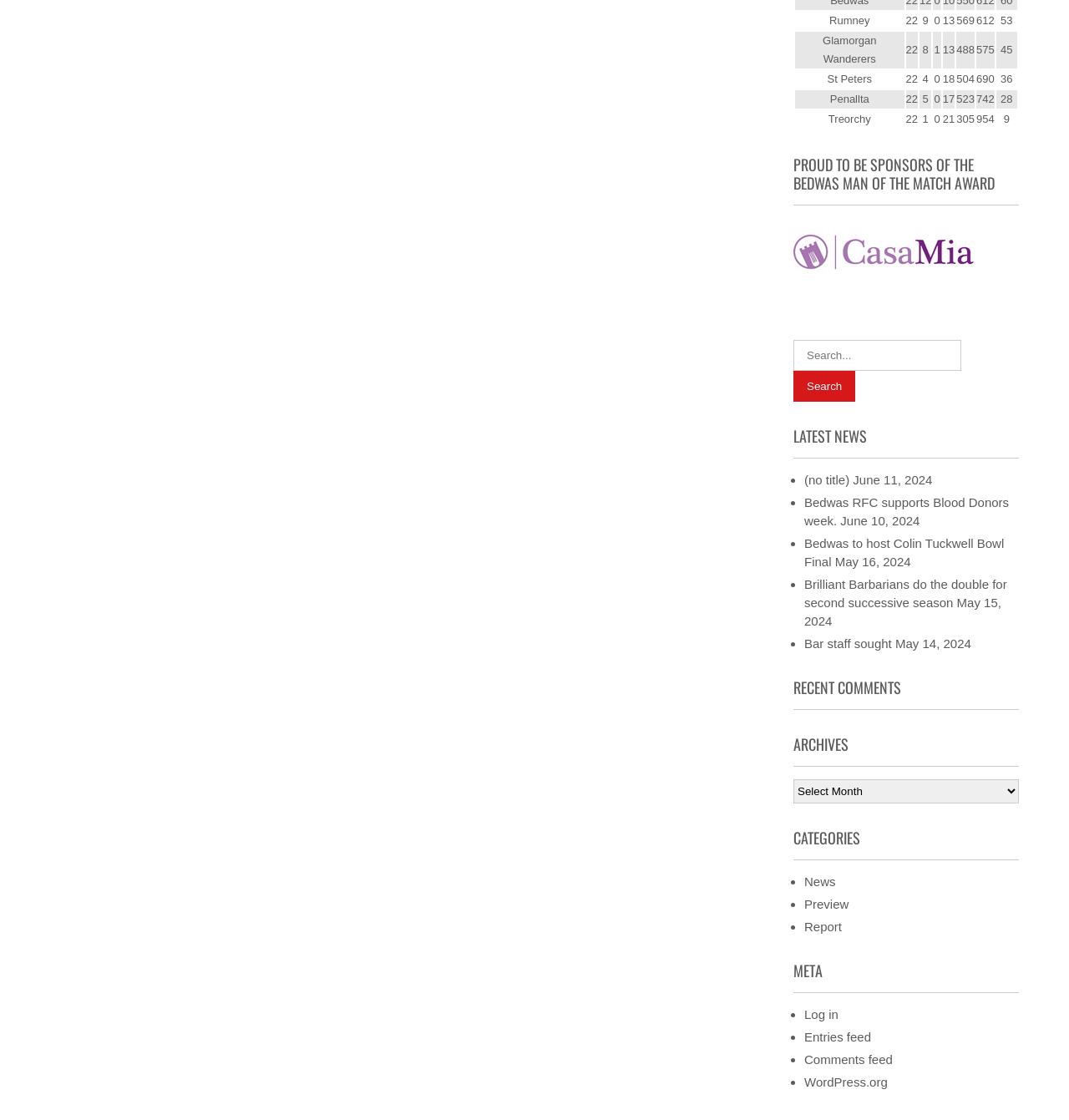What is the name of the team in the first row?
Based on the screenshot, answer the question with a single word or phrase.

Rumney